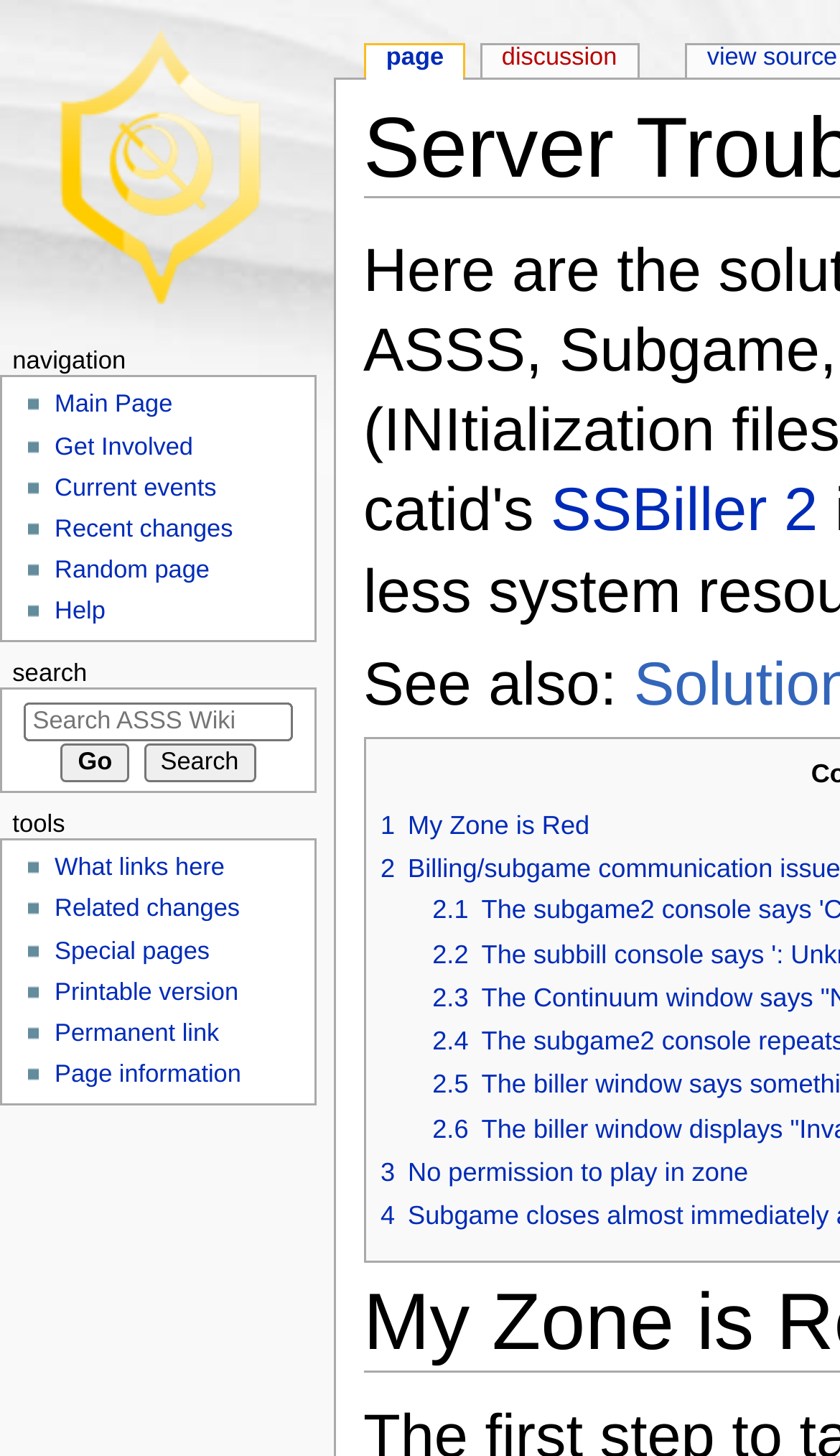Give a one-word or phrase response to the following question: What is the last link in the tools section?

Page information